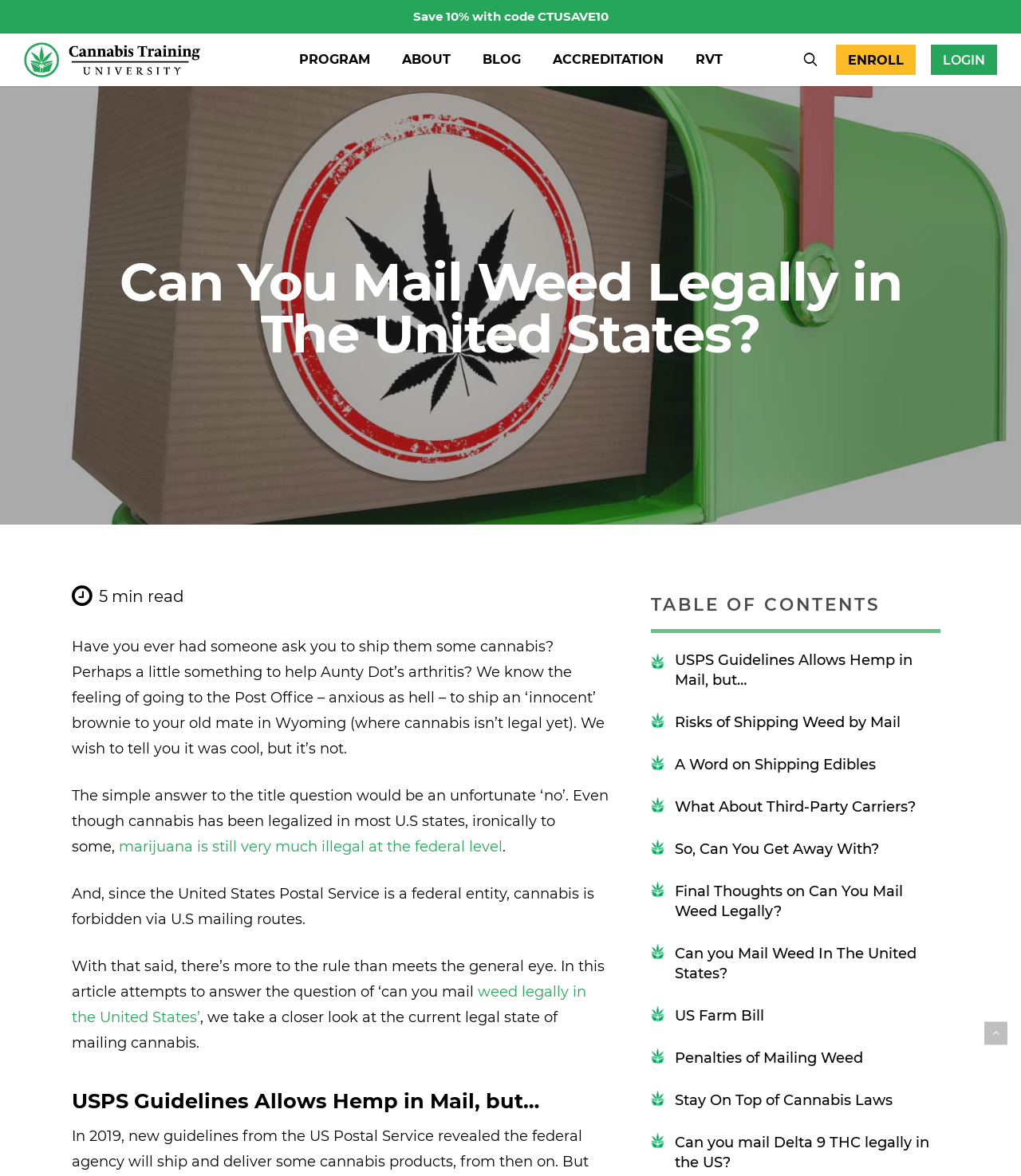Utilize the details in the image to thoroughly answer the following question: What is the topic of the article?

I found the answer by reading the main heading of the article which asks 'Can You Mail Weed Legally in The United States?' and the subsequent text which discusses the legality of mailing cannabis.